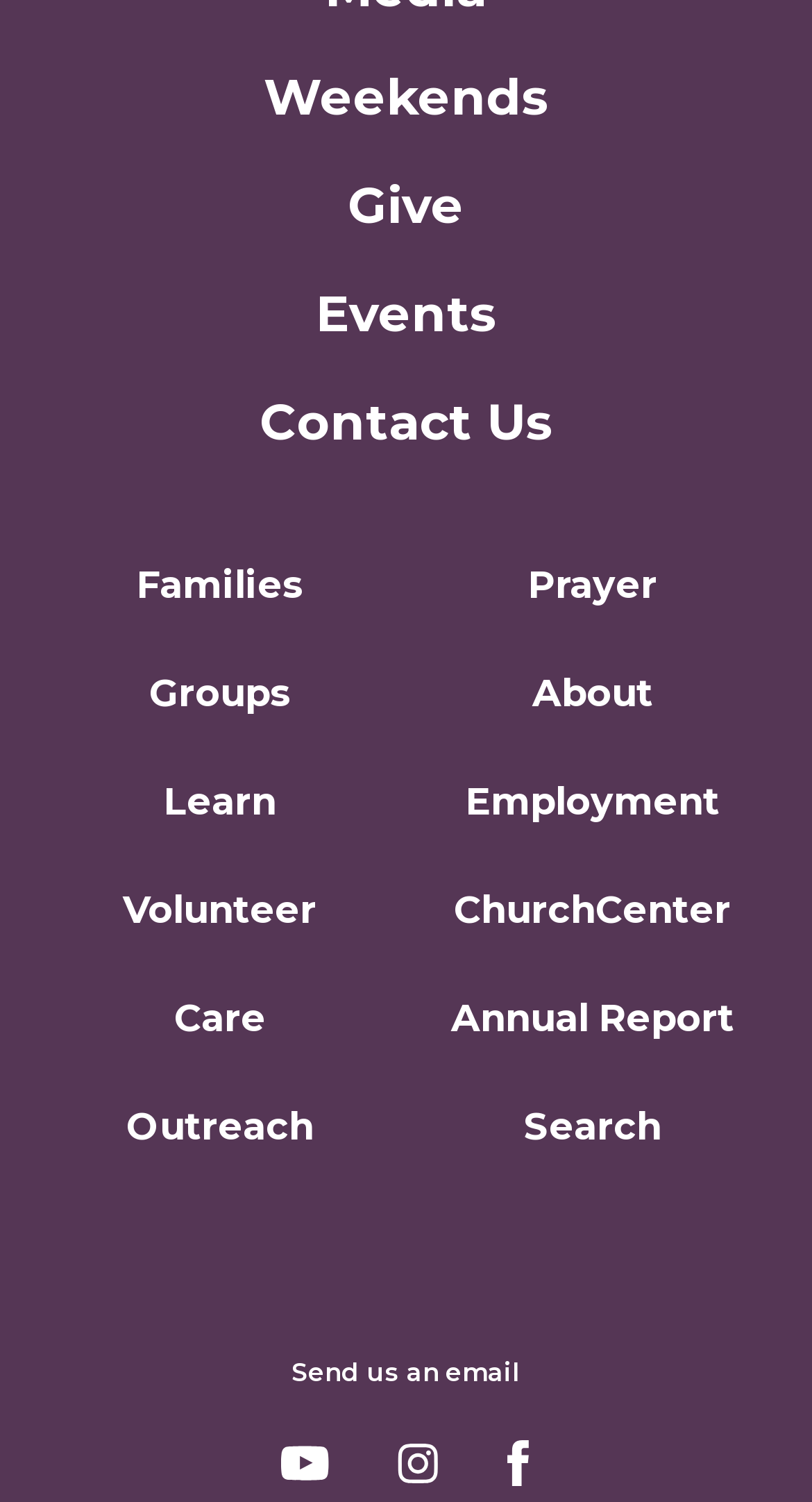Determine the bounding box coordinates for the area that should be clicked to carry out the following instruction: "Learn more about the church".

[0.041, 0.515, 0.5, 0.554]